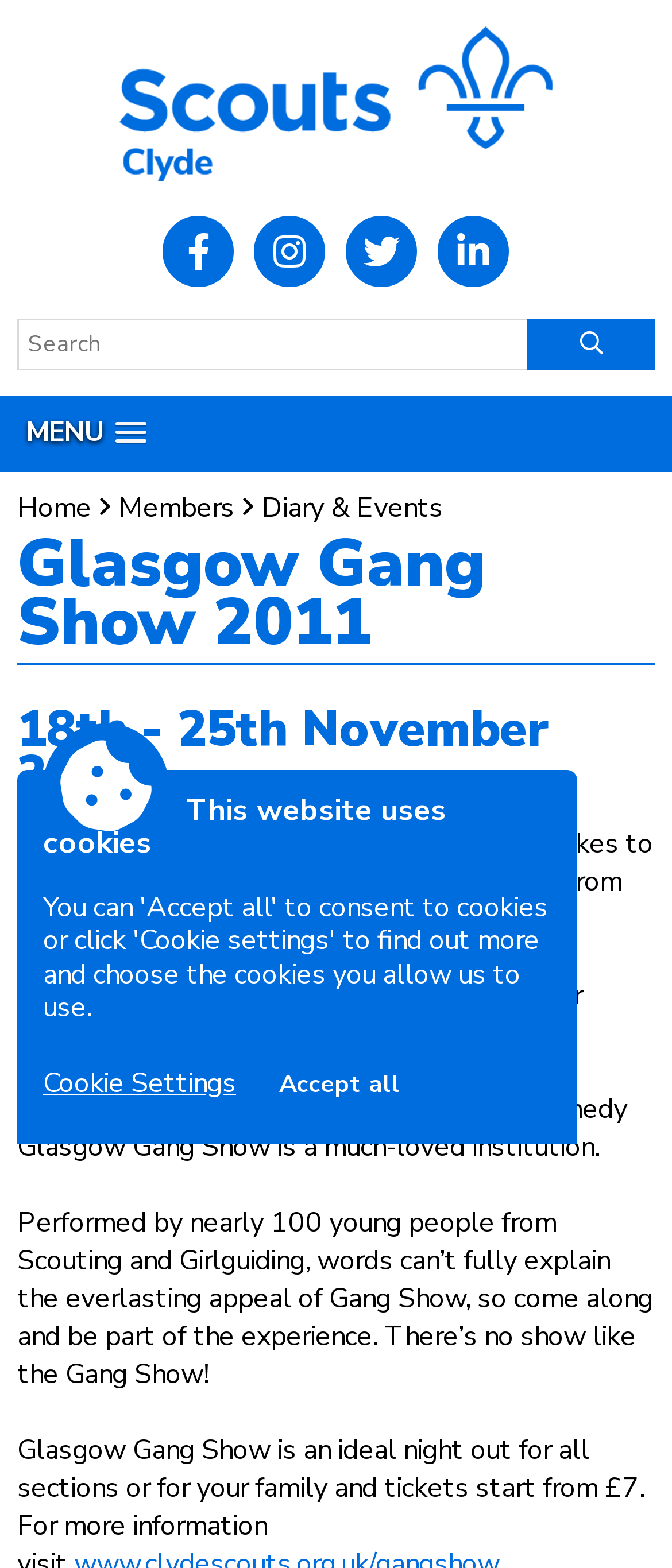Use a single word or phrase to answer the question:
What is the event duration?

18th - 25th November 2011